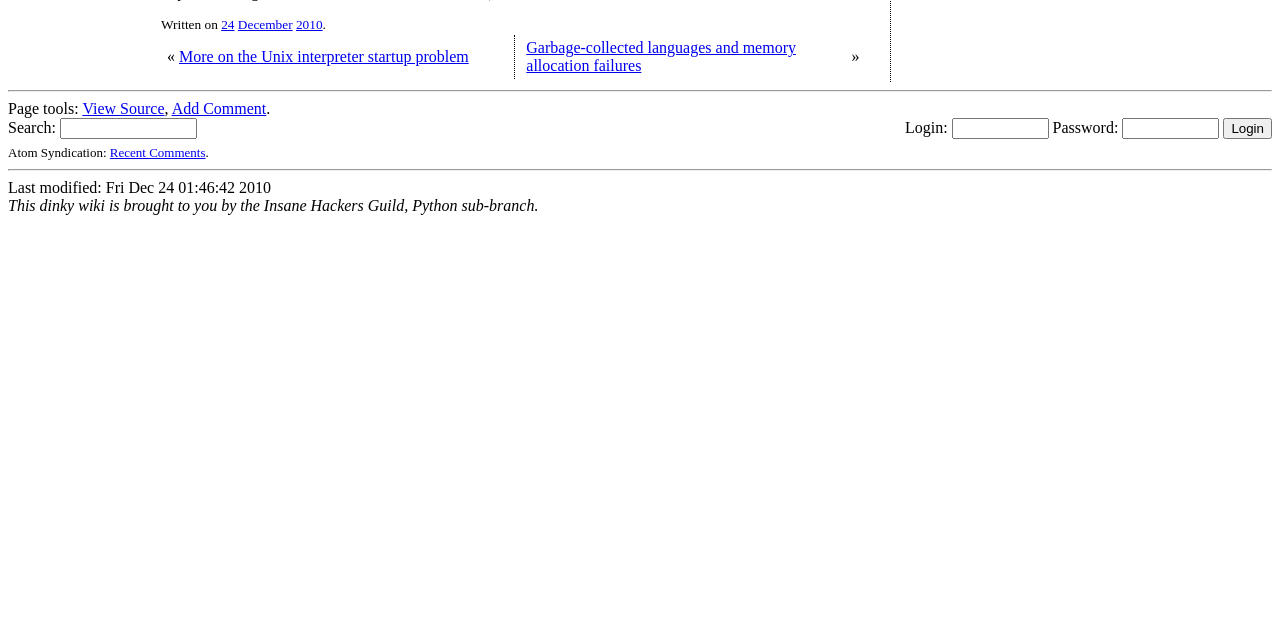Find the bounding box of the UI element described as: "parent_node: Login: Password: value="Login"". The bounding box coordinates should be given as four float values between 0 and 1, i.e., [left, top, right, bottom].

[0.956, 0.185, 0.994, 0.218]